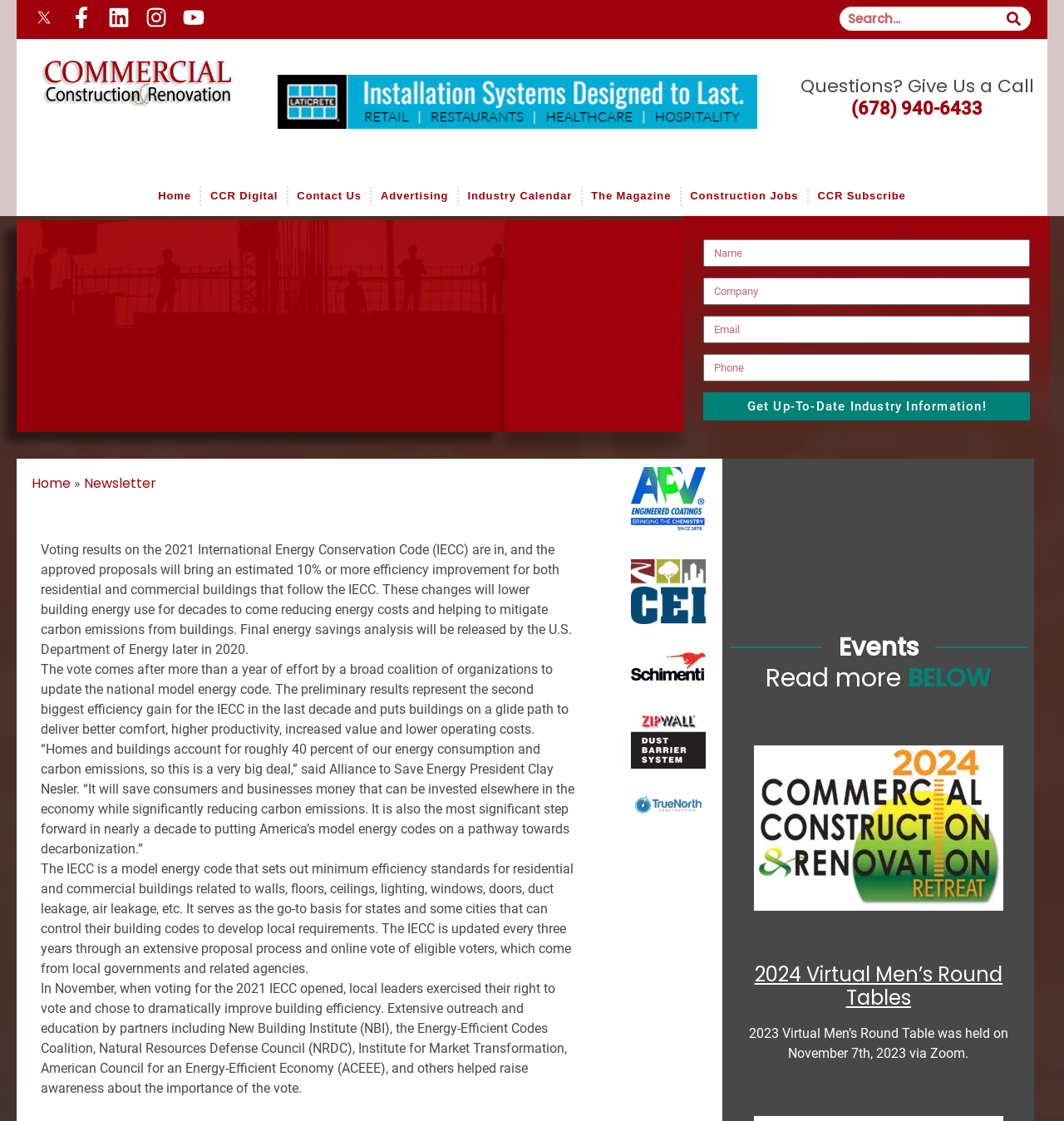How many articles are there below the main content?
Using the image, elaborate on the answer with as much detail as possible.

I counted the number of article elements below the main content and found that there are 5 articles in total.